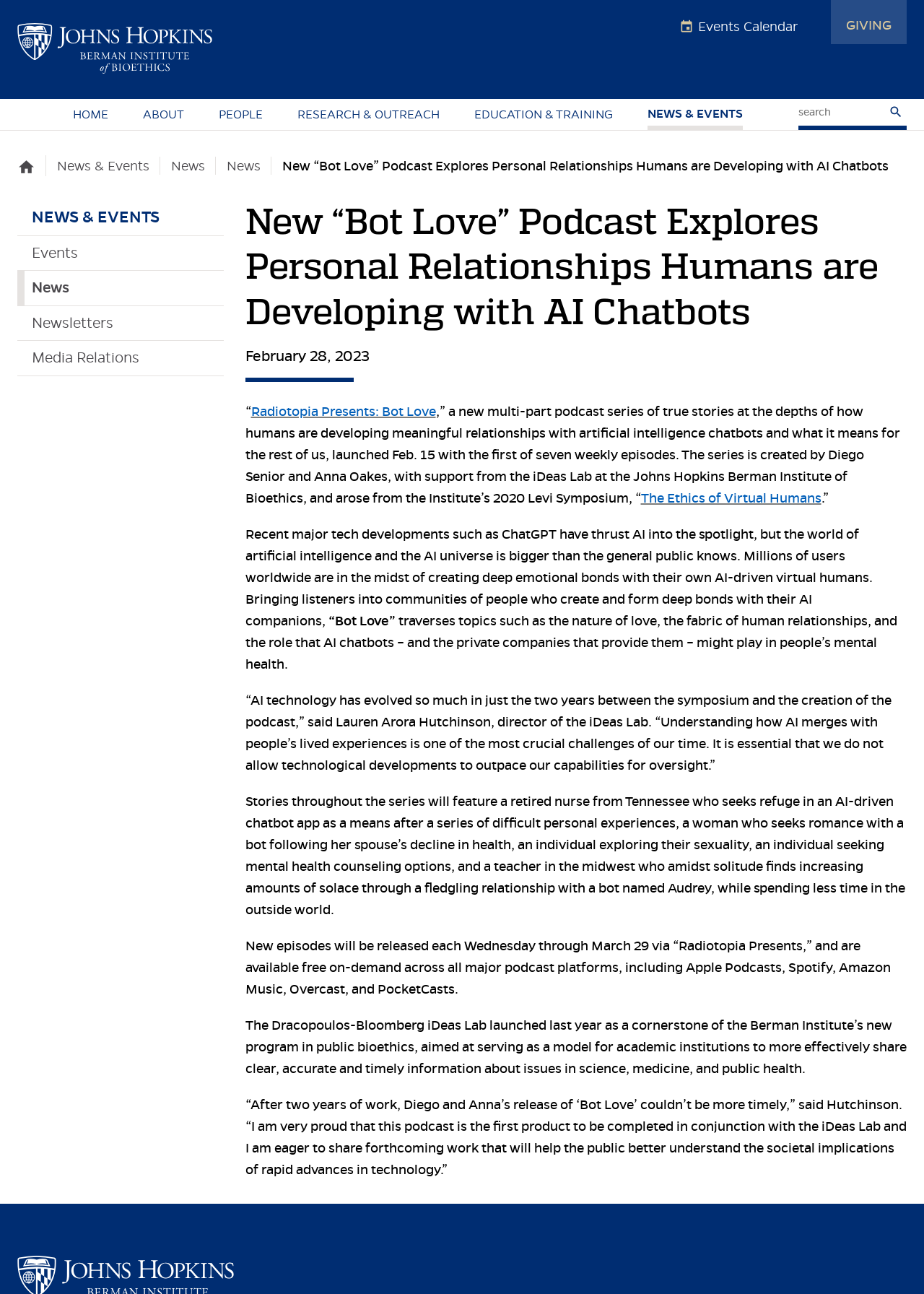Extract the main title from the webpage.

New “Bot Love” Podcast Explores Personal Relationships Humans are Developing with AI Chatbots